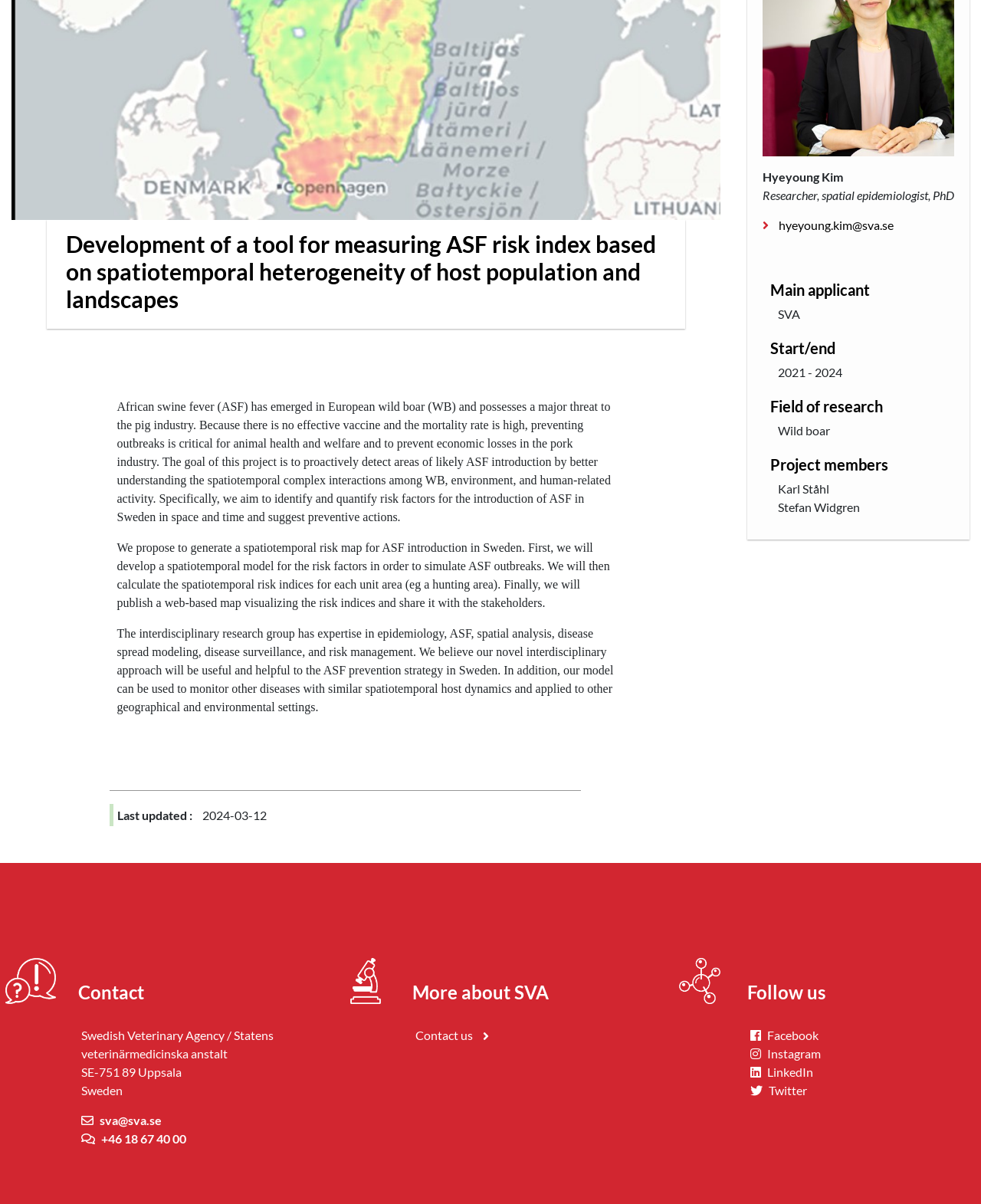Identify the bounding box coordinates for the UI element described as: "BOOK APPOINTMENT NOW". The coordinates should be provided as four floats between 0 and 1: [left, top, right, bottom].

None